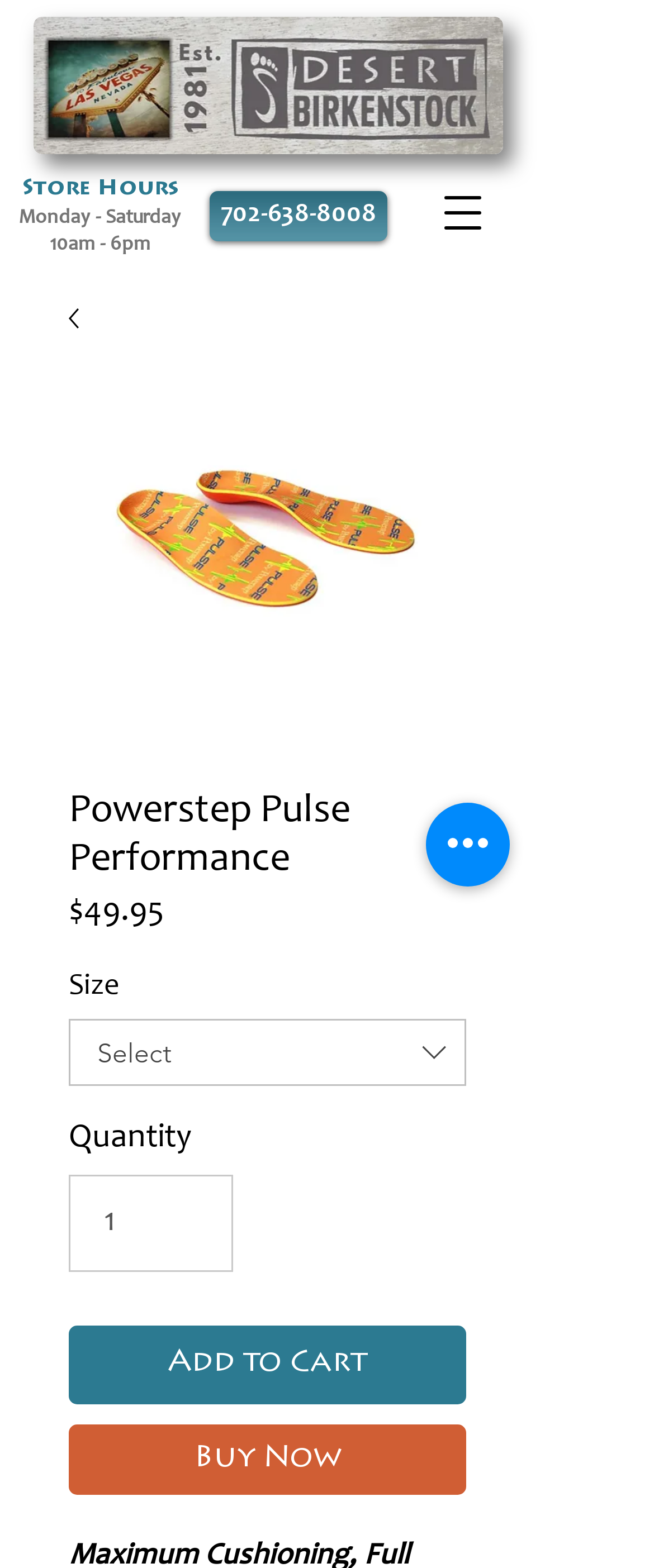Answer succinctly with a single word or phrase:
What are the store hours?

Monday - Saturday, 10am - 6pm